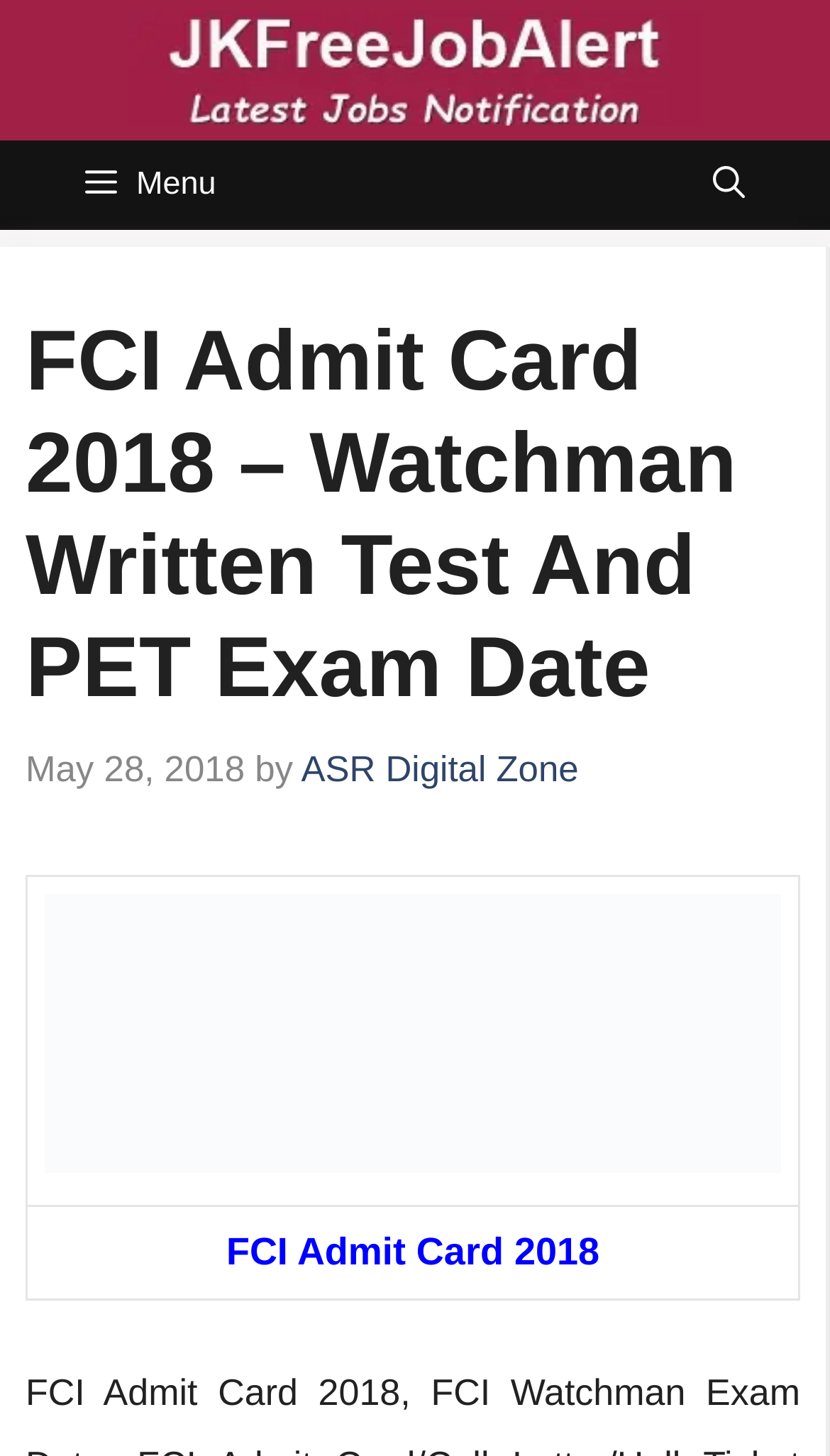Find the bounding box coordinates for the HTML element specified by: "ASR Digital Zone".

[0.363, 0.514, 0.697, 0.542]